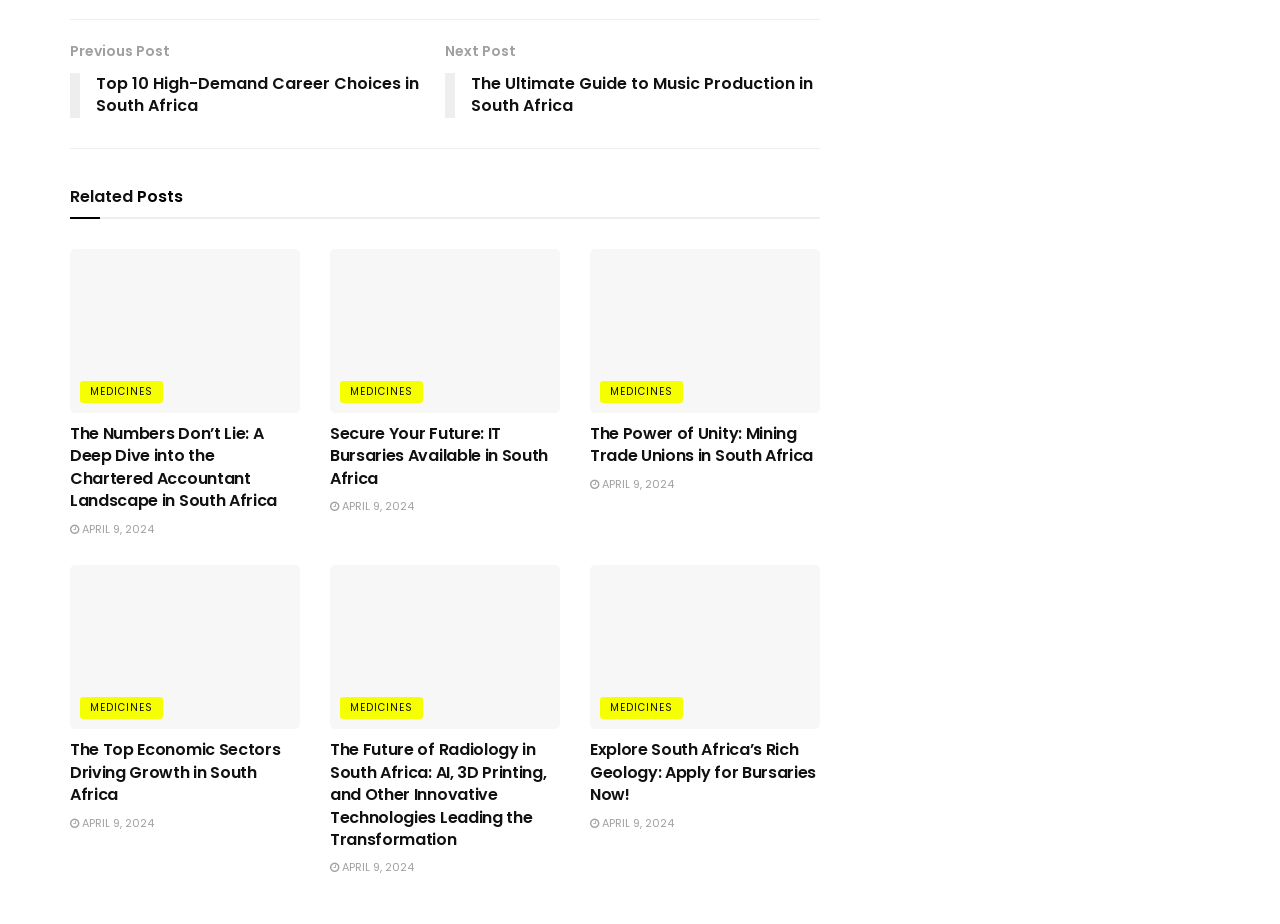Identify the bounding box coordinates for the element you need to click to achieve the following task: "View the image of 'Secure Your Future: IT Bursaries Available in South Africa'". The coordinates must be four float values ranging from 0 to 1, formatted as [left, top, right, bottom].

[0.258, 0.269, 0.437, 0.518]